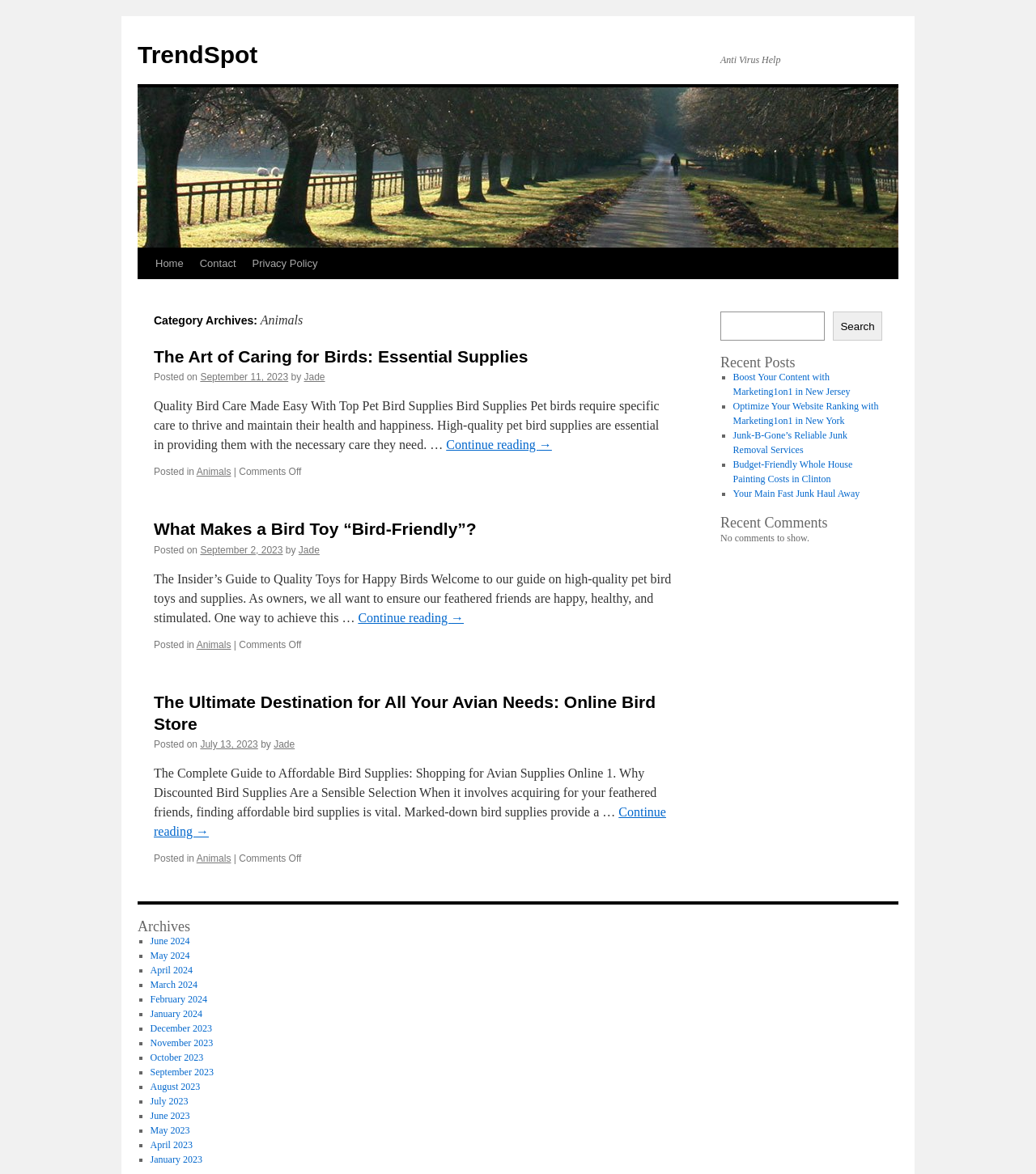How many recent posts are listed on this webpage? Based on the screenshot, please respond with a single word or phrase.

3